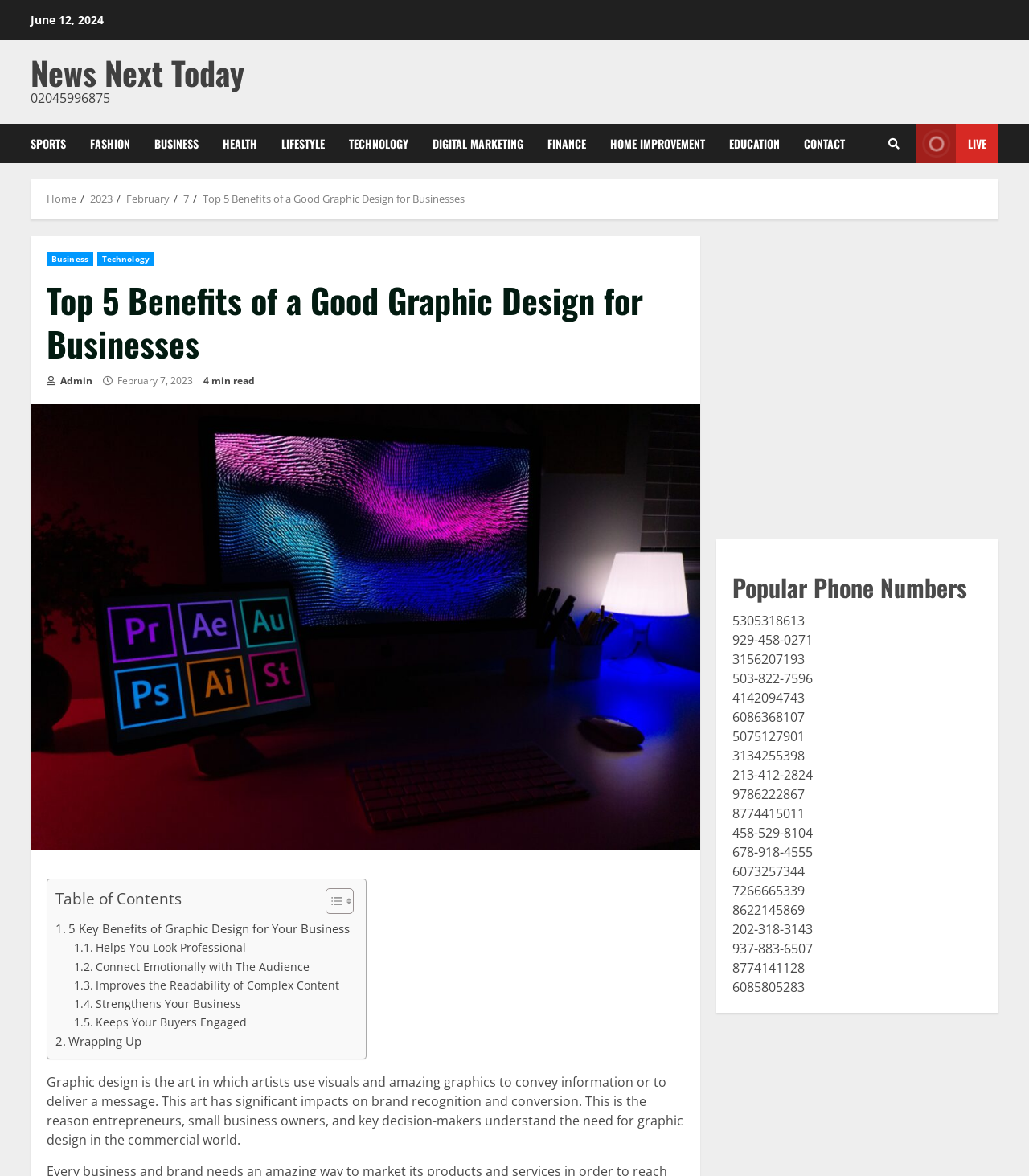Could you provide the bounding box coordinates for the portion of the screen to click to complete this instruction: "Click on the 'SPORTS' link"?

[0.03, 0.105, 0.076, 0.139]